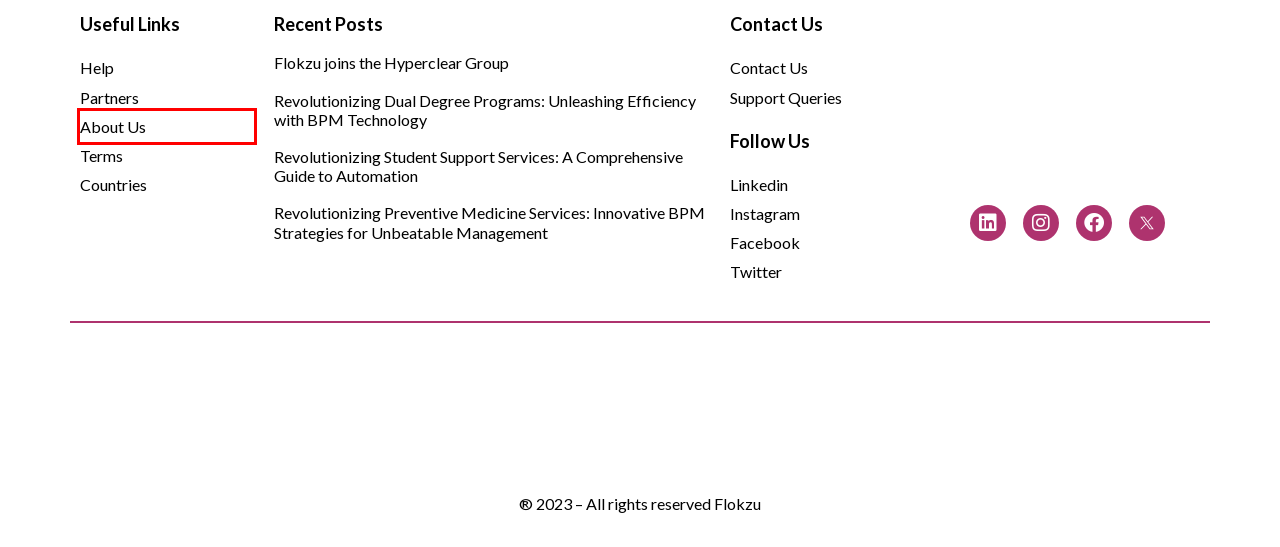Given a screenshot of a webpage with a red bounding box highlighting a UI element, determine which webpage description best matches the new webpage that appears after clicking the highlighted element. Here are the candidates:
A. HubSpot Solutions Marketplace
B. Revolutionizing Preventive Medicine Services: Innovative BPM Strategies for Unbeatable Management
C. Revolutionizing Dual Degree Programs: Unleashing Efficiency with BPM Technology
D. About Us
E. Flokzu Helpdesk
F. Flokzu - Opiniones, precios y características - Capterra España 2024
G. Countries
H. Partners

D